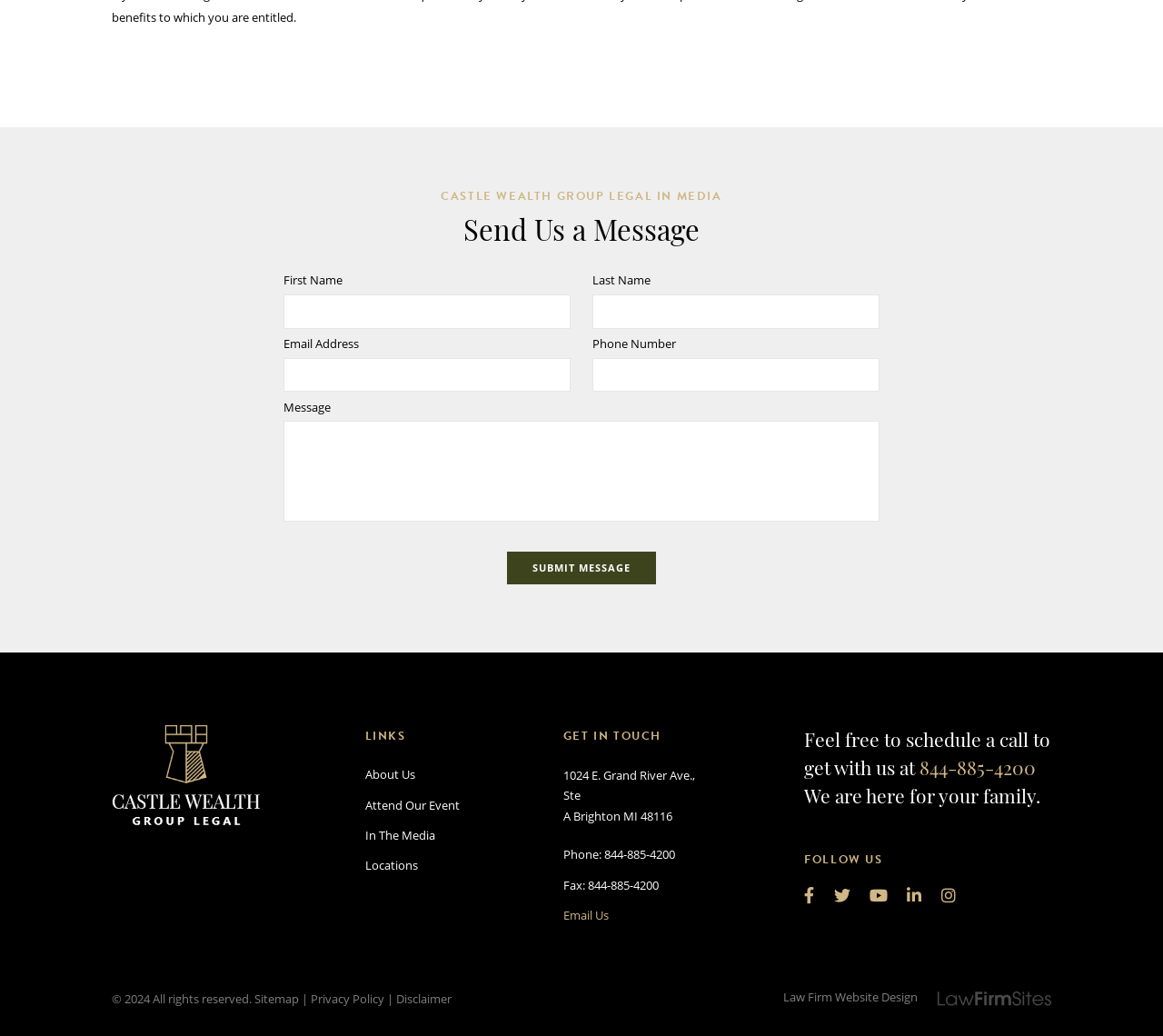Please specify the bounding box coordinates of the area that should be clicked to accomplish the following instruction: "Click About Us". The coordinates should consist of four float numbers between 0 and 1, i.e., [left, top, right, bottom].

[0.314, 0.74, 0.357, 0.755]